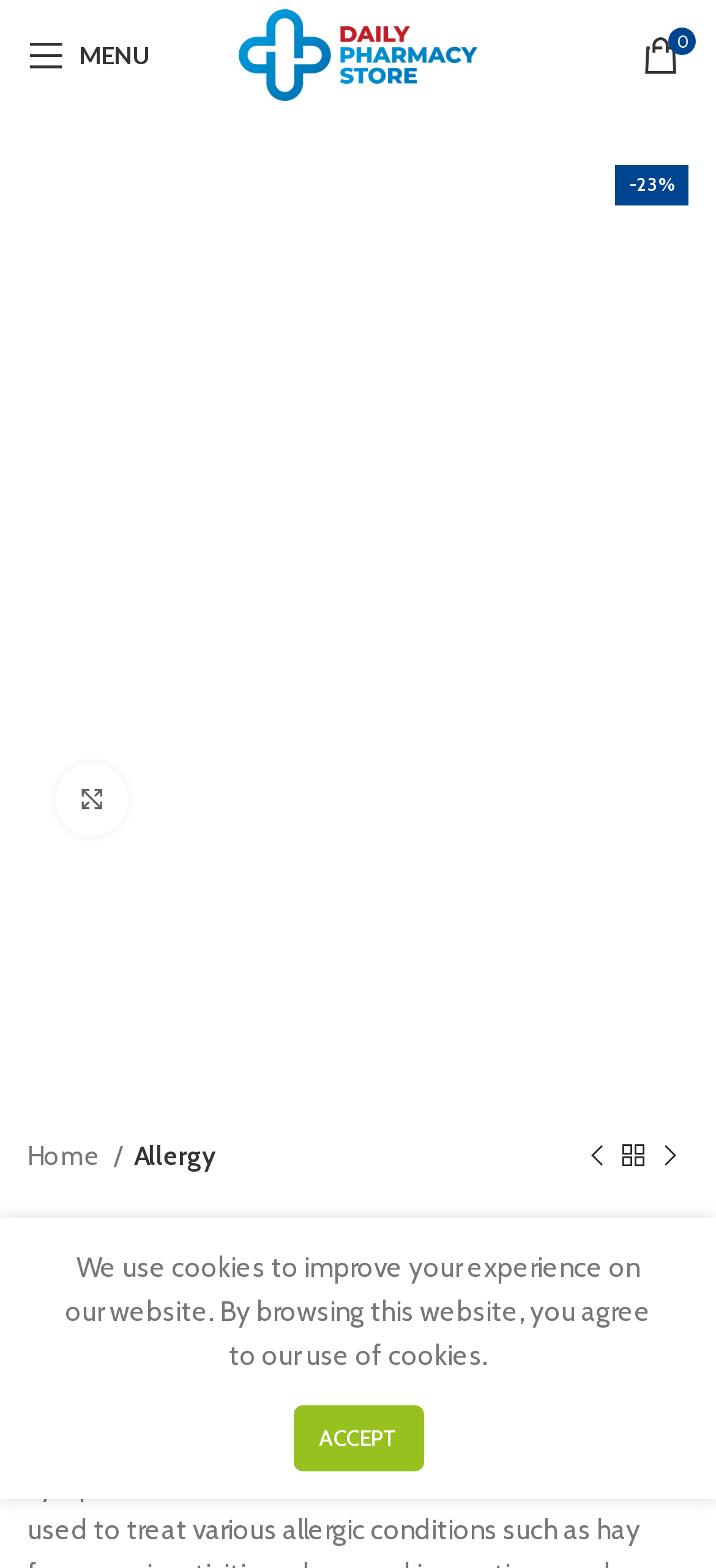Determine the coordinates of the bounding box for the clickable area needed to execute this instruction: "View Alerid 10 mg Tablet product details".

[0.038, 0.307, 0.962, 0.328]